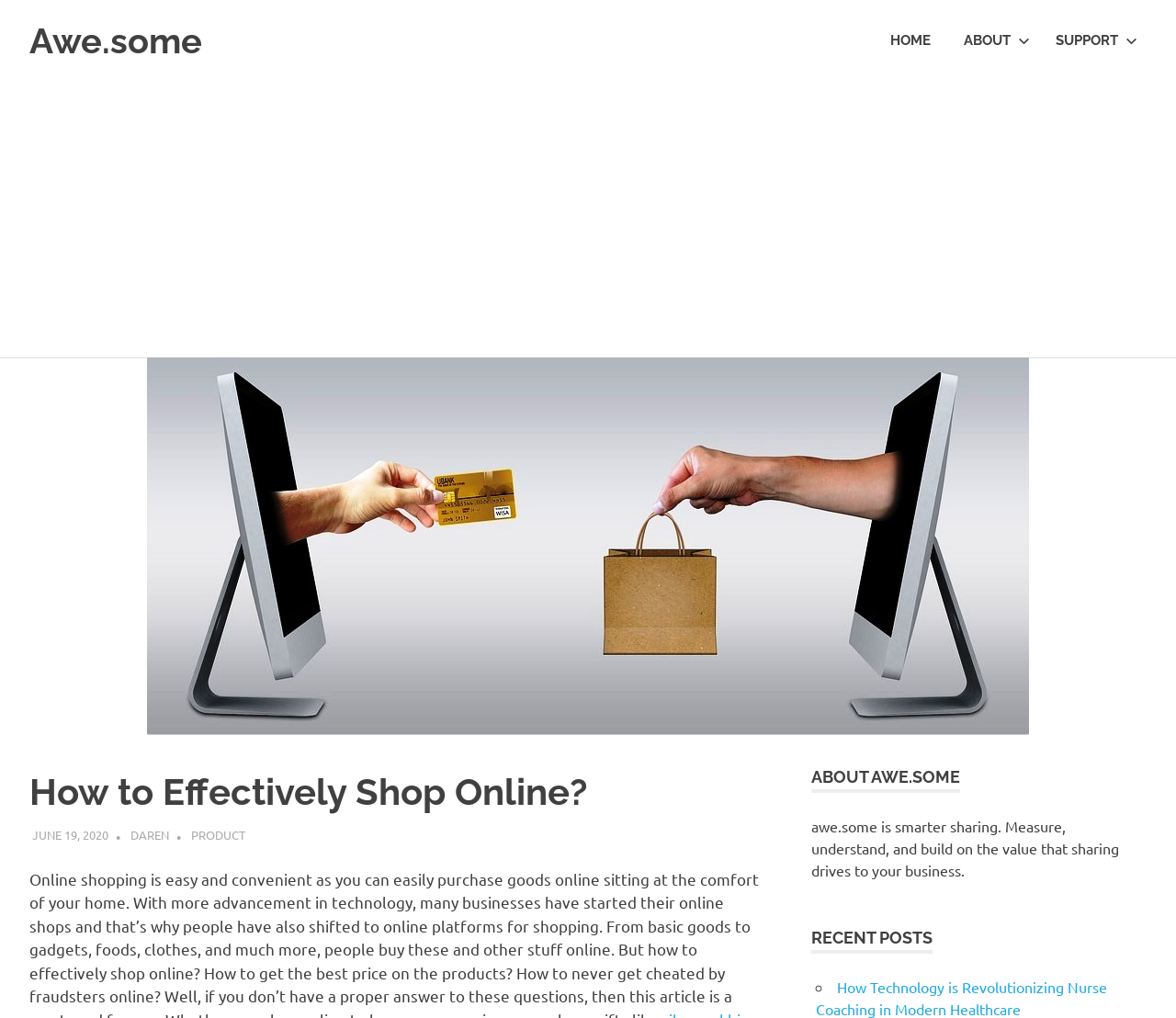Please identify the bounding box coordinates of the element on the webpage that should be clicked to follow this instruction: "go to home page". The bounding box coordinates should be given as four float numbers between 0 and 1, formatted as [left, top, right, bottom].

[0.743, 0.014, 0.805, 0.067]